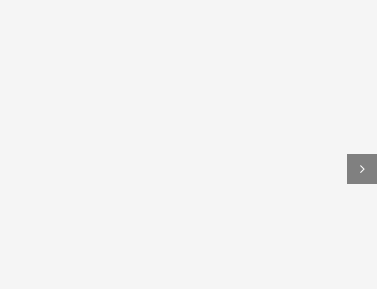Describe every detail you can see in the image.

The image showcases a notable piece of content titled "Market Commentary 2/29/2024." This visual representation may serve to complement the accompanying text that discusses current market trends and financial insights. Positioned in the layout, the image is part of a carousel that includes additional related posts, providing a broader context for financial discussions and analysis. The overarching layout emphasizes the importance of staying informed about market conditions, reinforcing insights that could benefit equity investors.